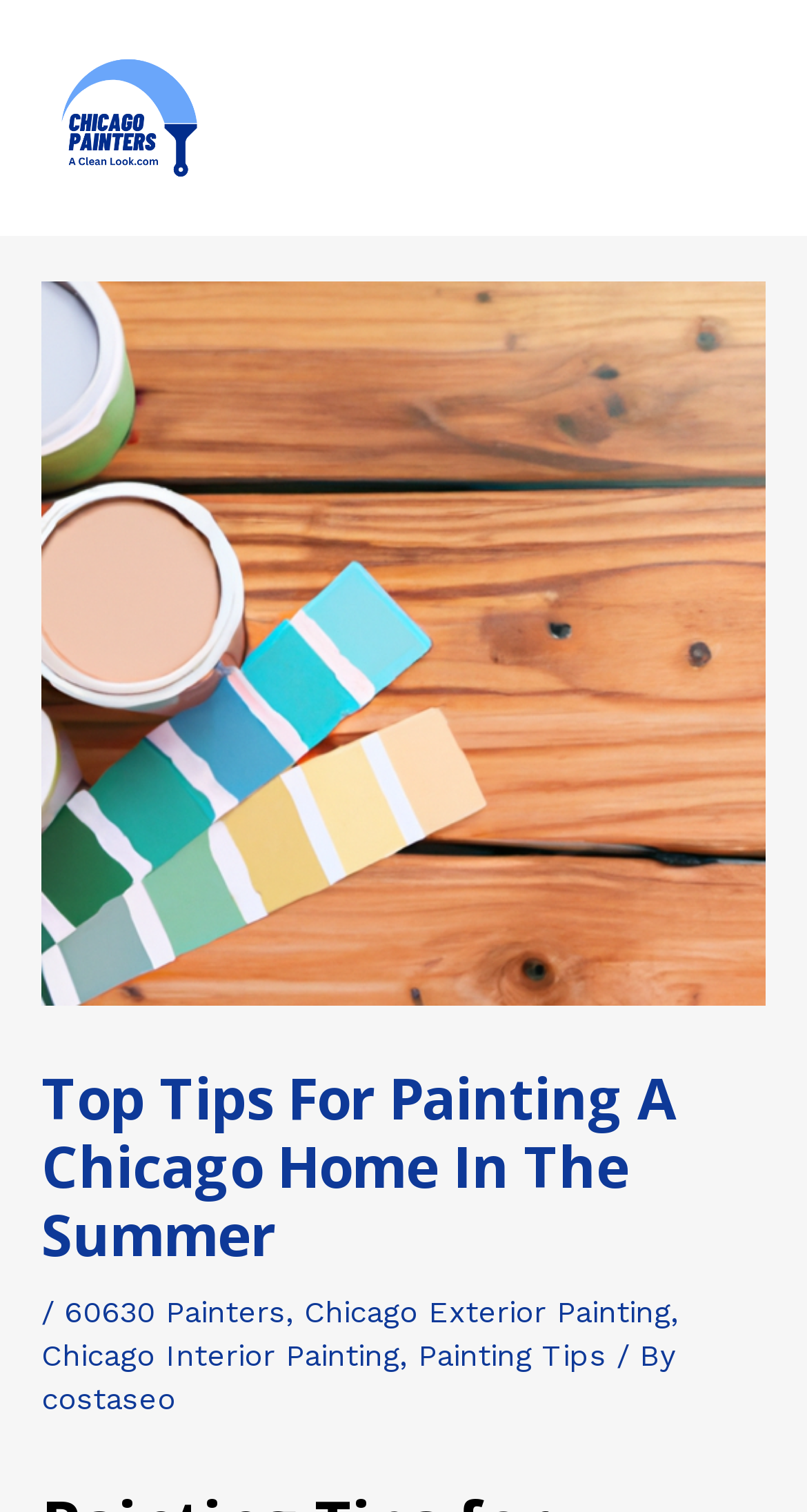Generate a thorough caption that explains the contents of the webpage.

The webpage is about painting a Chicago home in the summer, specifically providing tips and services related to exterior and interior painting. At the top left of the page, there is a link to "Chicago Painters – A Clean Look" accompanied by an image with the same name. Below this, there is a main menu button on the top right side of the page, which is not expanded.

The main content of the page is divided into sections, with a large header image at the top, taking up most of the width of the page. Below the image, there is a heading that reads "Top Tips For Painting A Chicago Home In The Summer". Underneath this heading, there are several links and text elements, including a slash symbol, links to "60630 Painters", "Chicago Exterior Painting", "Chicago Interior Painting", "Painting Tips", and "costaseo", separated by commas.

The links and text elements are positioned horizontally, with the first link starting from the left edge of the page and the last link ending near the right edge of the page. The text elements are relatively small compared to the header image and the links. Overall, the webpage has a simple and organized structure, with a clear focus on providing information and services related to painting a Chicago home in the summer.